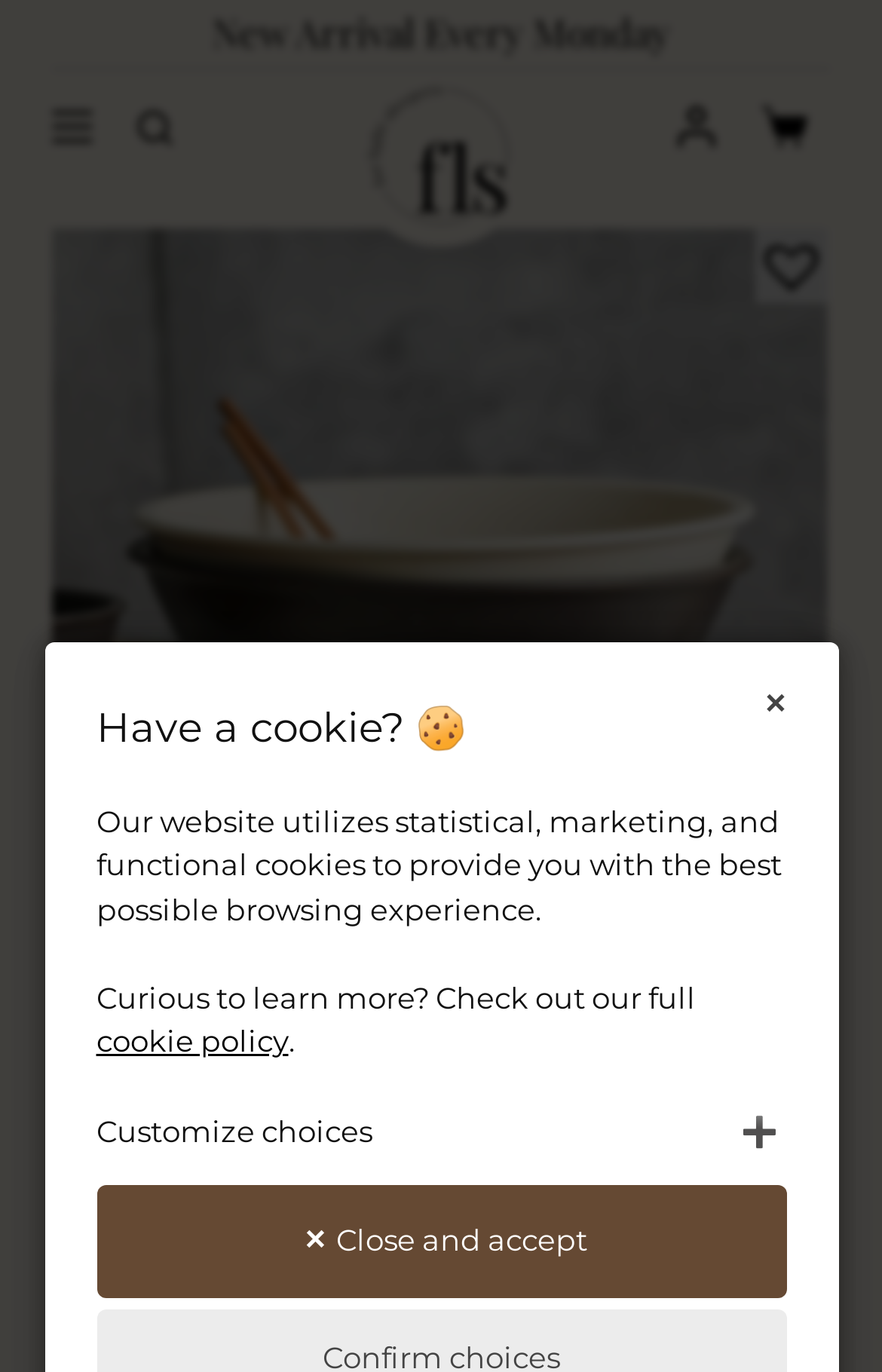Offer an in-depth caption of the entire webpage.

This webpage is about a Gris Minimalist Ceramic Bowl, with a focus on its features and purchase details. At the top, there is a navigation section with links to "Skip to content", "Log in", and "Shopping cart". Below this, there are several promotional banners announcing "Free Shipping For The Holidays!", "Get 10% Off Your first Order", and "New Arrival Every Monday".

The main content area features a large image of the Gris Minimalist Ceramic Bowl, with a heading that matches the product name. Below the image, there are five slides showcasing different views of the bowl, including a salad bowl and a cereal bowl. Each slide has a corresponding image.

To the right of the slides, there is a call-to-action button to "Add to Wishlist". Below this, there is a section with customer reviews, featuring a 5-star rating and a link to read 2 customer reviews.

At the bottom of the page, there is a cookie policy notification with a checkbox to customize cookie choices. The notification explains the use of statistical, marketing, and functional cookies on the website. There are also links to "Close and accept" or "Reject cookies".

Throughout the page, there are several buttons and links, including "Open off canvas", "Open search form", and "for light sleepers logo", which appears to be the website's logo.